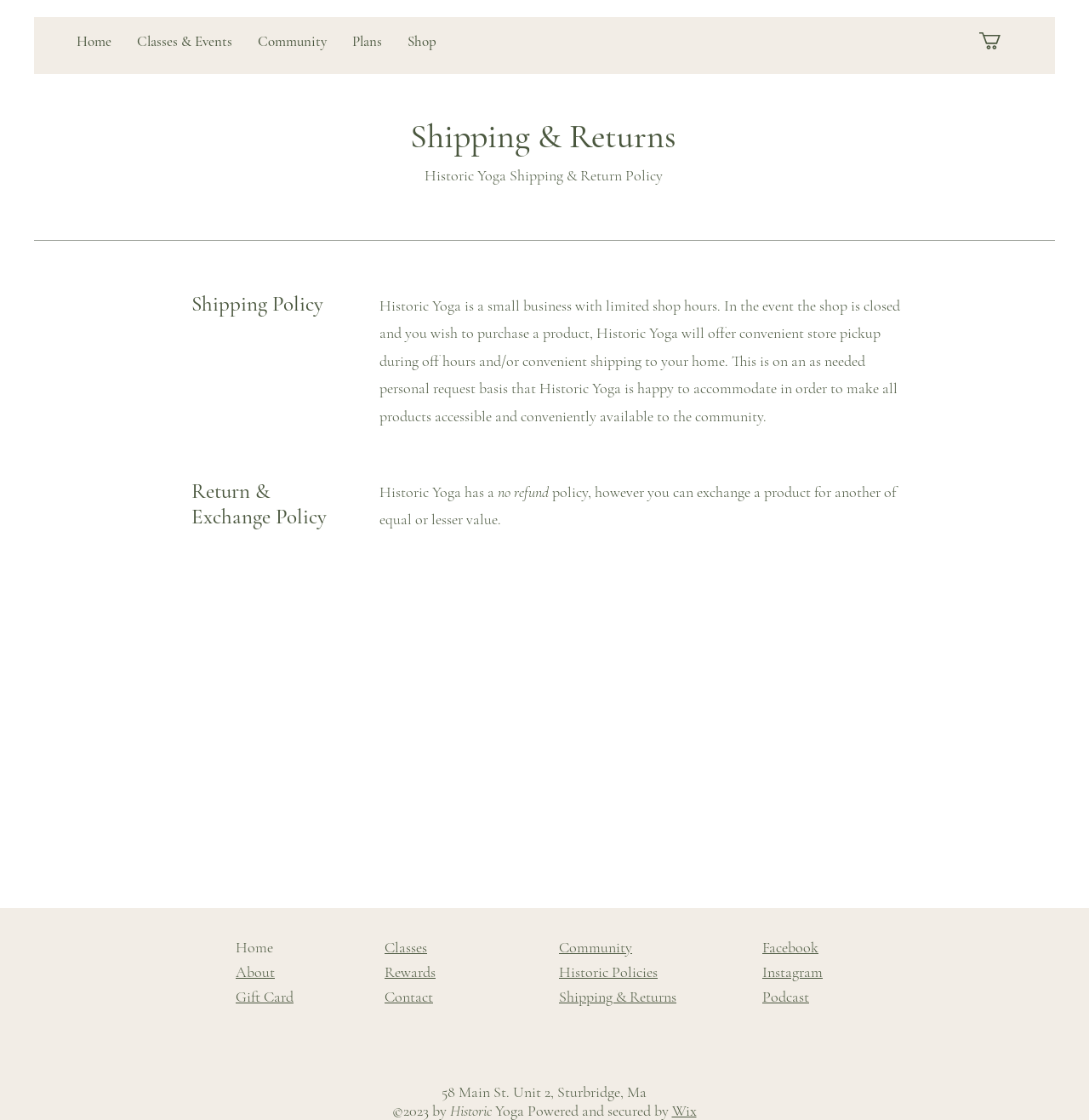Show the bounding box coordinates for the element that needs to be clicked to execute the following instruction: "Check out 'Monday Re:Vlog'". Provide the coordinates in the form of four float numbers between 0 and 1, i.e., [left, top, right, bottom].

None